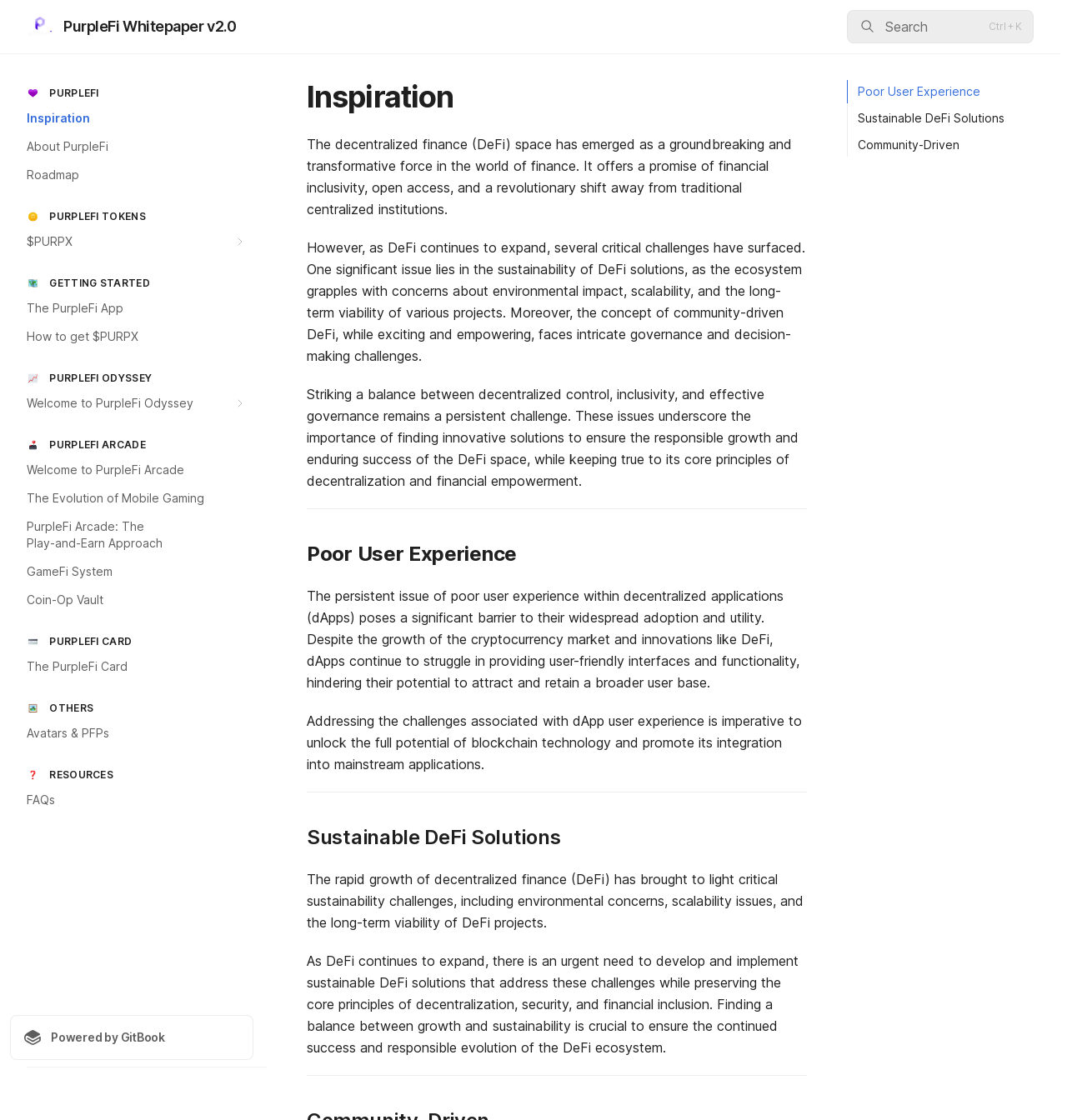Give the bounding box coordinates for this UI element: "Inspiration". The coordinates should be four float numbers between 0 and 1, arranged as [left, top, right, bottom].

[0.009, 0.094, 0.238, 0.118]